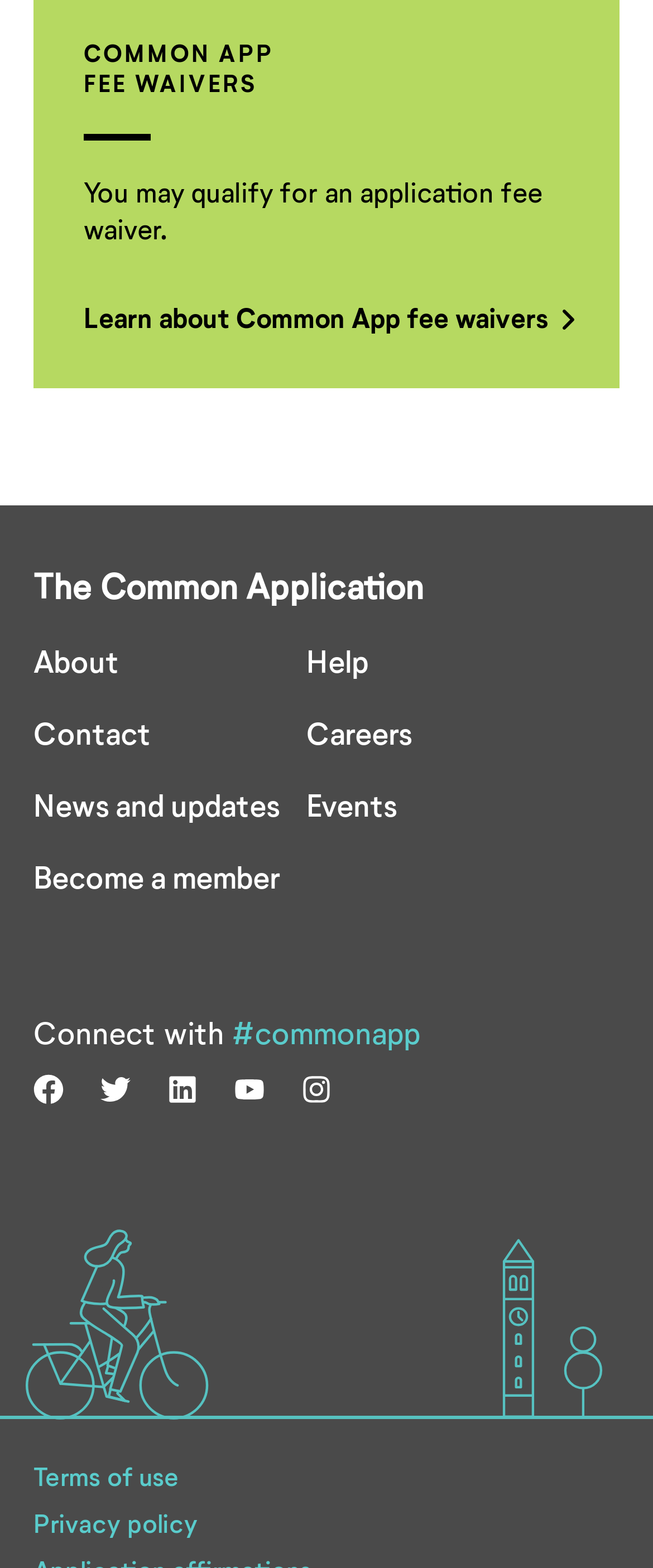Answer the question with a brief word or phrase:
How many social media platforms are linked on the webpage?

5